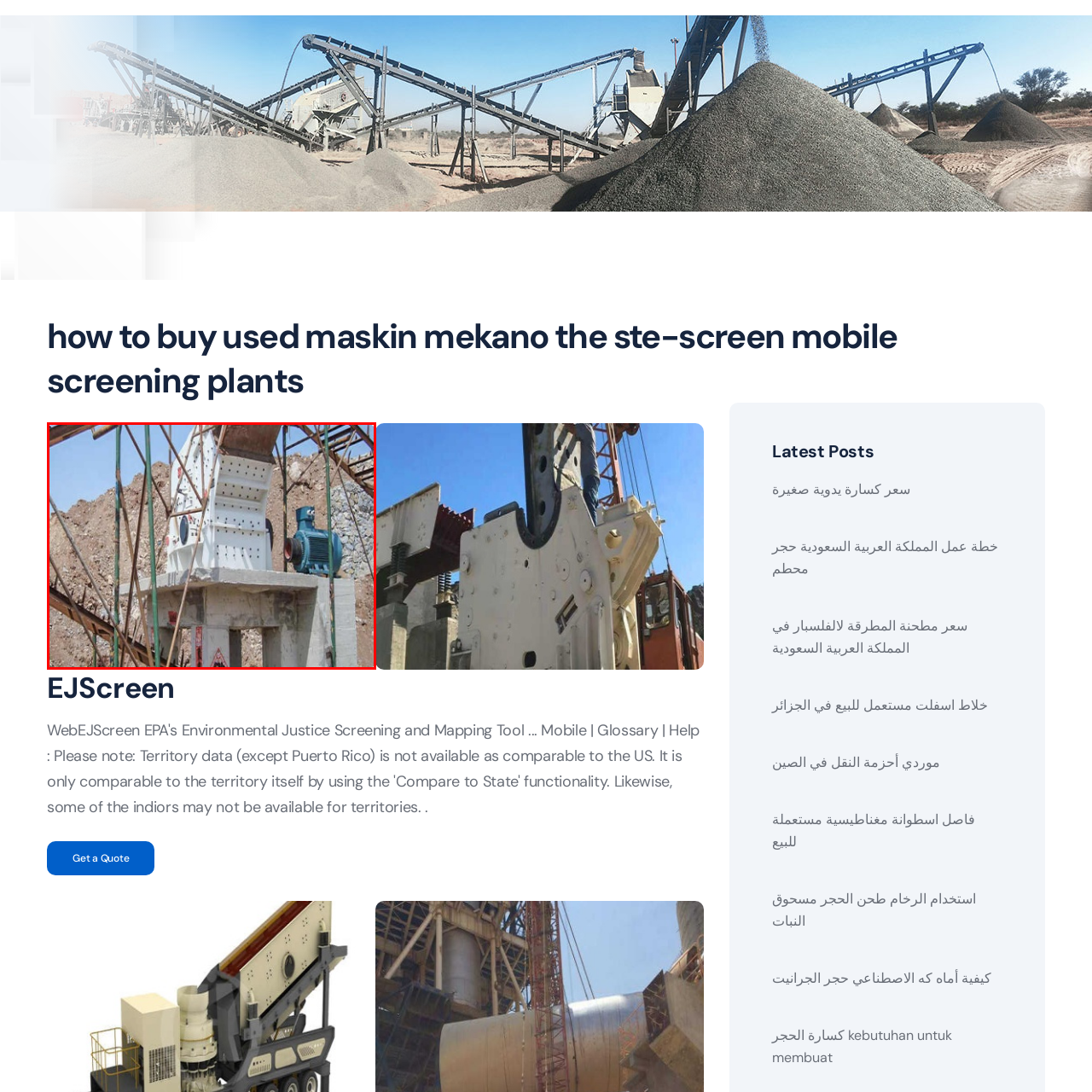Describe the contents of the image that is surrounded by the red box in a detailed manner.

This image showcases a heavy-duty industrial machine, likely a type of crusher or screen used in mining or construction environments. It features a prominent white rectangular body with holes and slots designed for material processing, mounted securely on a sturdy concrete base. A blue electric motor is attached to the side, indicating its operational capabilities. Surrounding the machine is a landscape of loose dirt and gravel, typical of a site preparing material for various construction or recycling projects. This equipment is an integral part of mobile screening plants, enhancing the efficiency of material sorting and processing on-site.